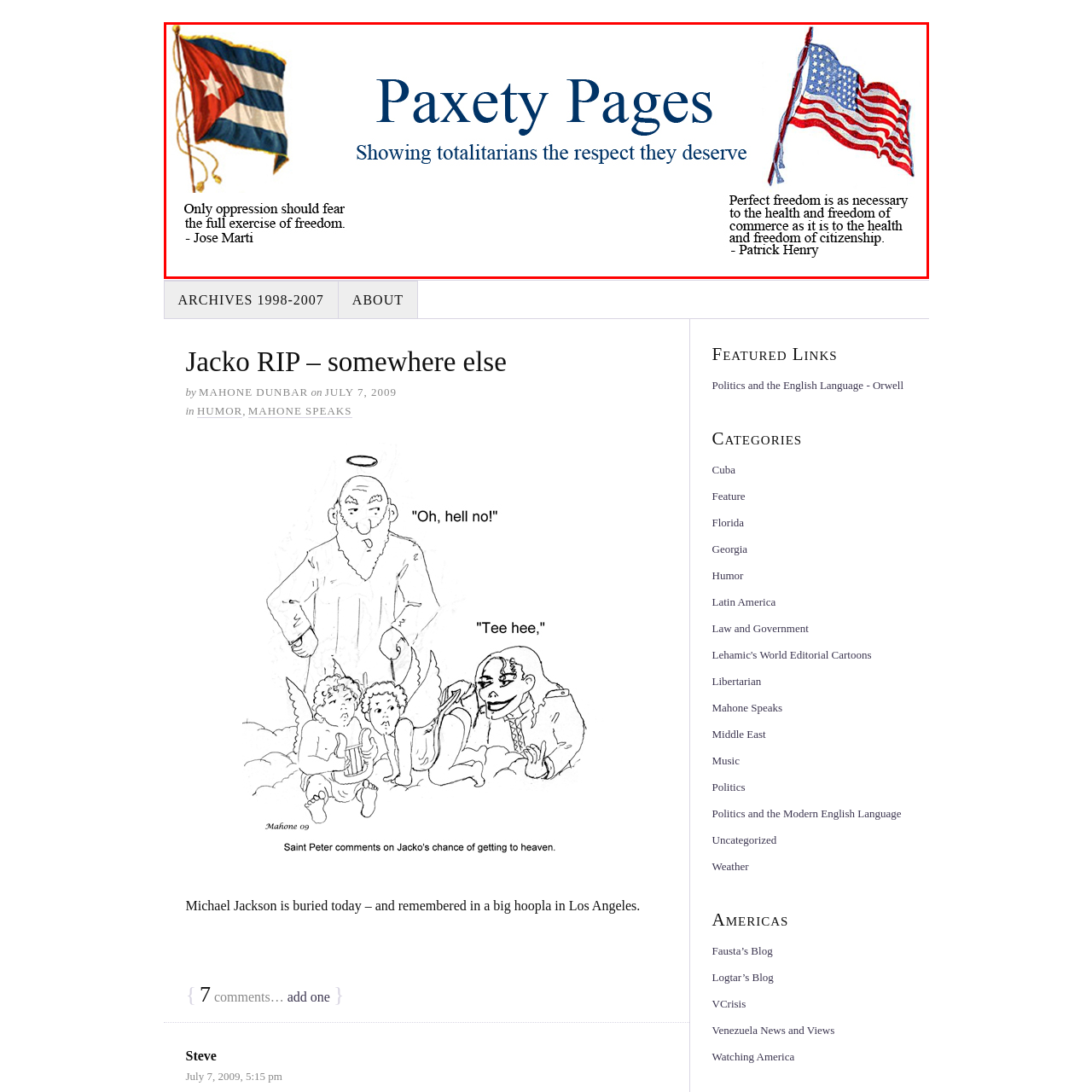Offer an in-depth description of the image encased within the red bounding lines.

The image features the header for "Paxety Pages," a website that presents a provocative viewpoint on totalitarianism. The design includes two iconic flags: the Cuban flag on the left and the American flag on the right, symbolizing contrasting perspectives on freedom and governance. 

Centered between the flags, bold text reads "Paxety Pages," accompanied by the tagline "Showing totalitarians the respect they deserve." Below the title, notable quotes emphasize the theme of freedom: to the left, a quote from José Martí states, "Only oppression should fear the full exercise of freedom," while on the right, Patrick Henry's words highlight the relationship between freedom and commerce: "Perfect freedom is as necessary to the health and freedom of commerce as it is to the health and freedom of citizenship." This composition effectively captures the website's critical lens on political ideologies.